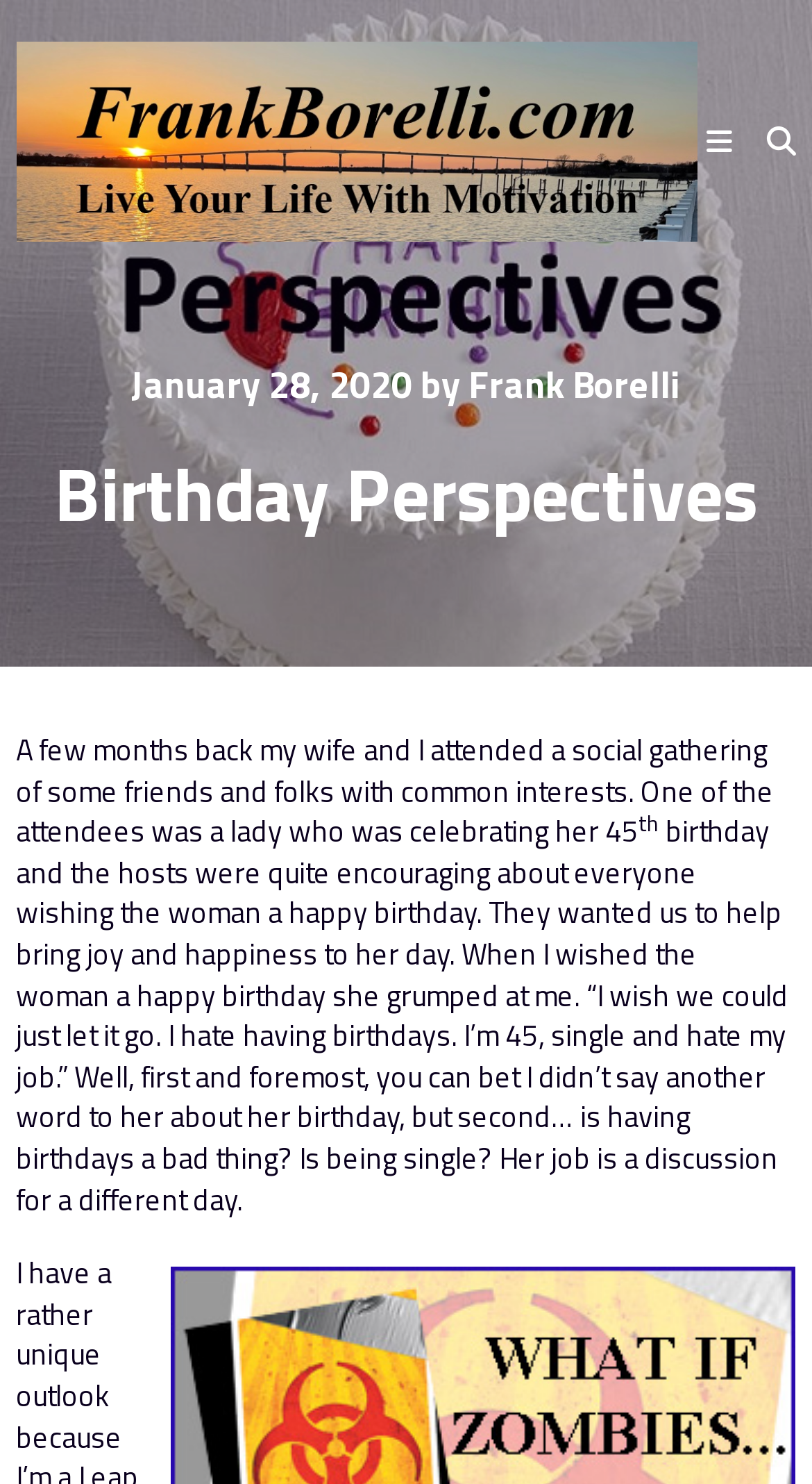What was the lady's attitude towards her birthday?
Please look at the screenshot and answer using one word or phrase.

Negative